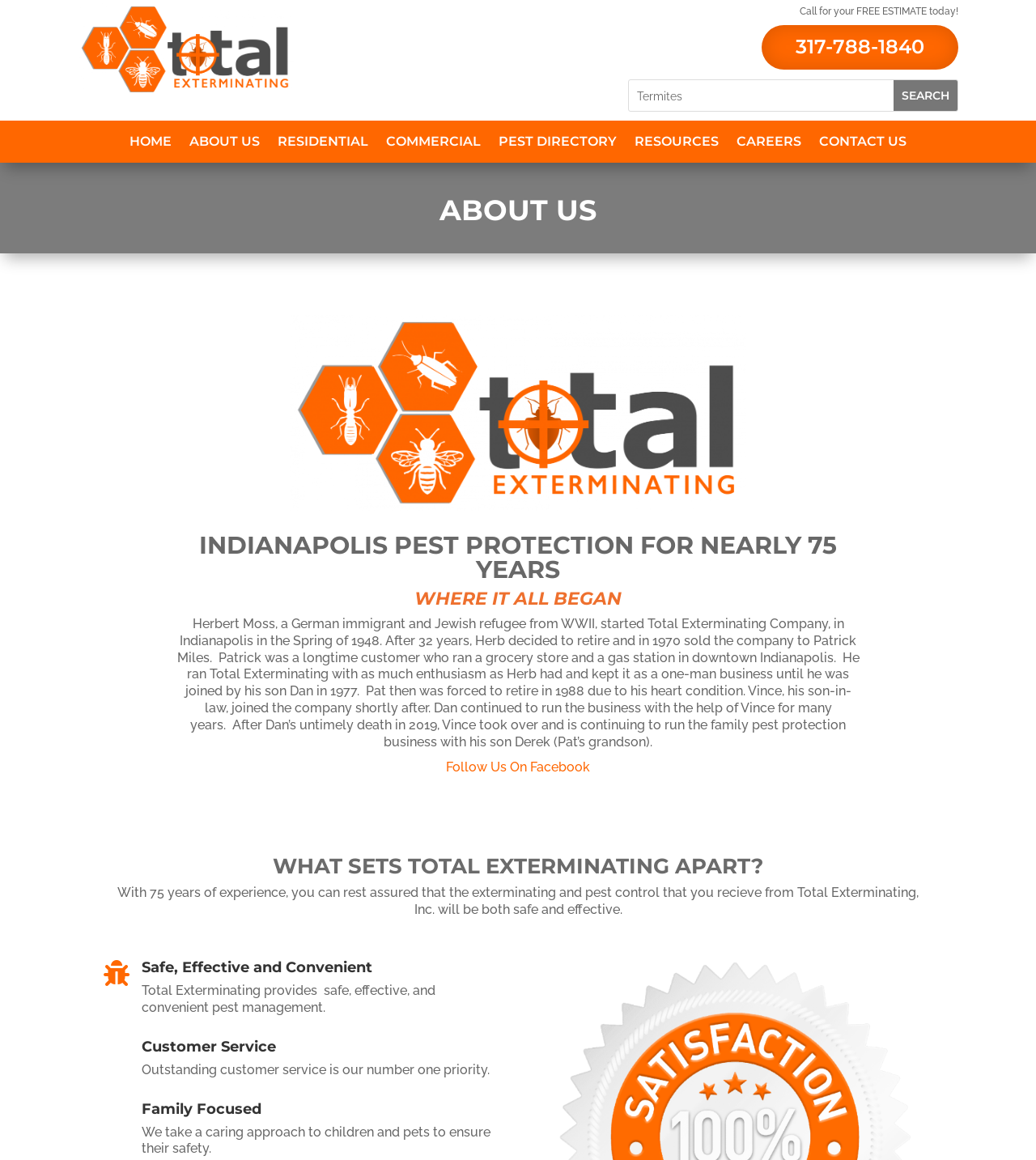Could you highlight the region that needs to be clicked to execute the instruction: "Search for pest control services"?

[0.607, 0.069, 0.924, 0.095]